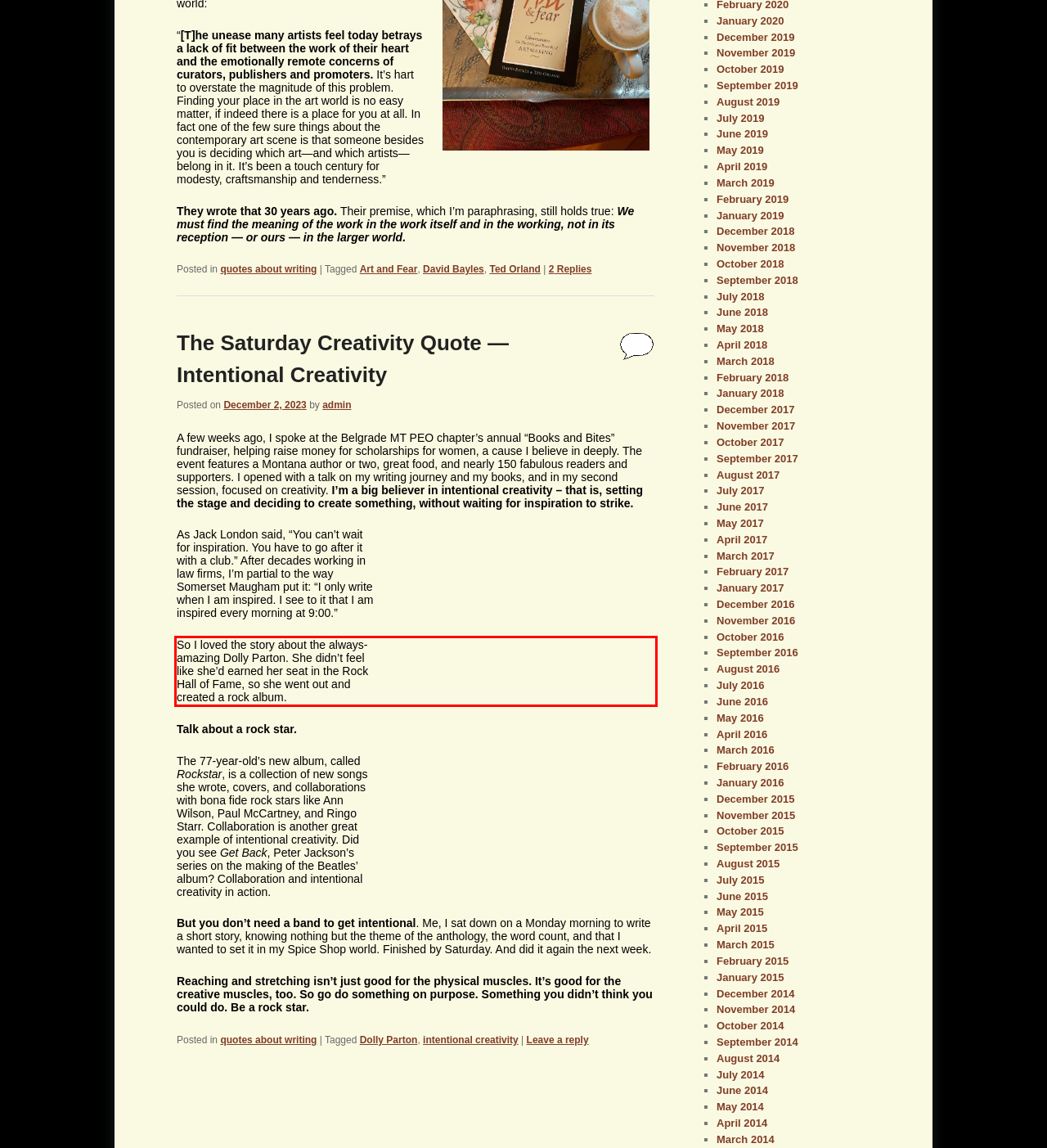You are presented with a screenshot containing a red rectangle. Extract the text found inside this red bounding box.

So I loved the story about the always-amazing Dolly Parton. She didn’t feel like she’d earned her seat in the Rock Hall of Fame, so she went out and created a rock album.